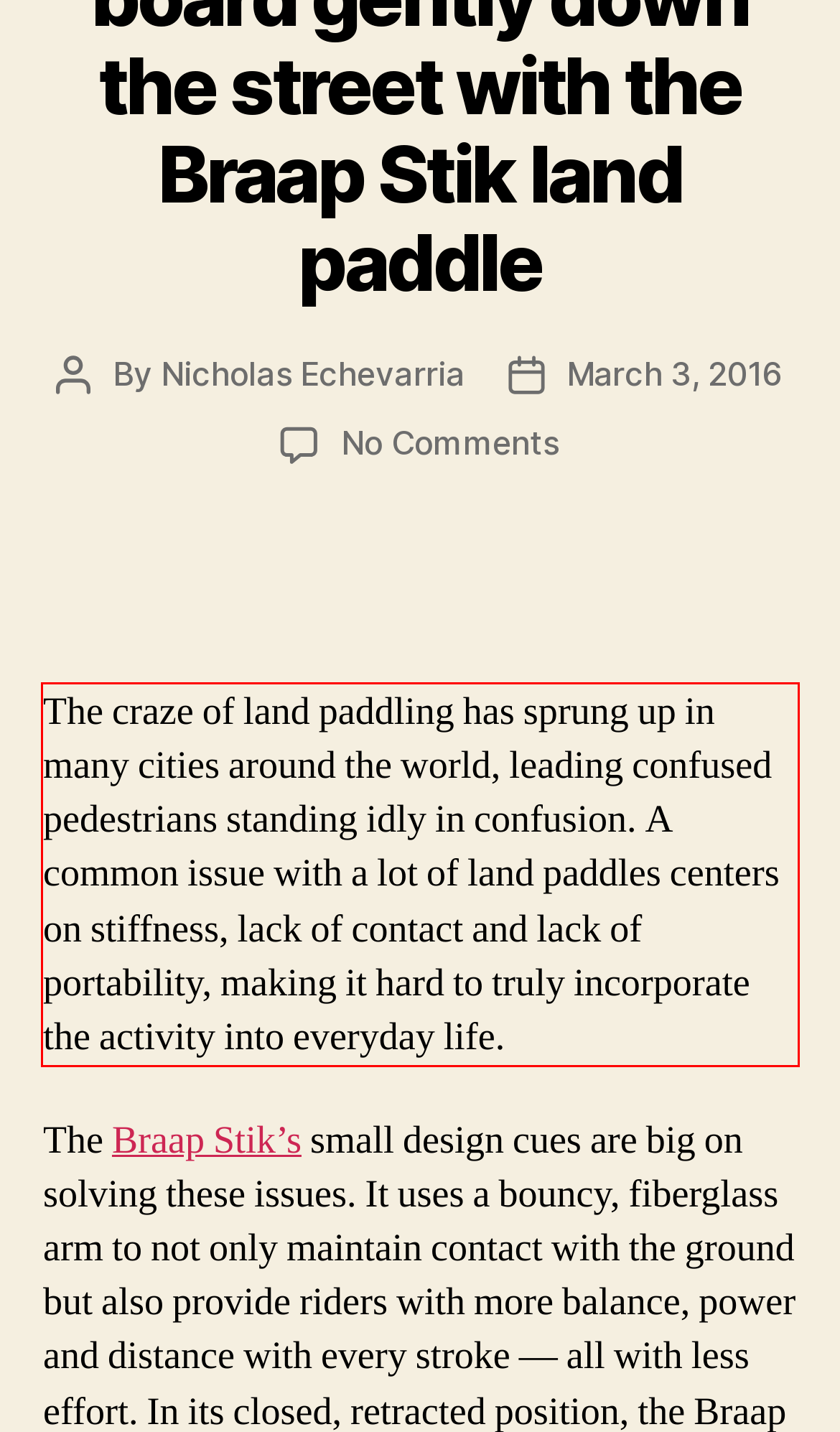You are given a screenshot showing a webpage with a red bounding box. Perform OCR to capture the text within the red bounding box.

The craze of land paddling has sprung up in many cities around the world, leading confused pedestrians standing idly in confusion. A common issue with a lot of land paddles centers on stiffness, lack of contact and lack of portability, making it hard to truly incorporate the activity into everyday life.